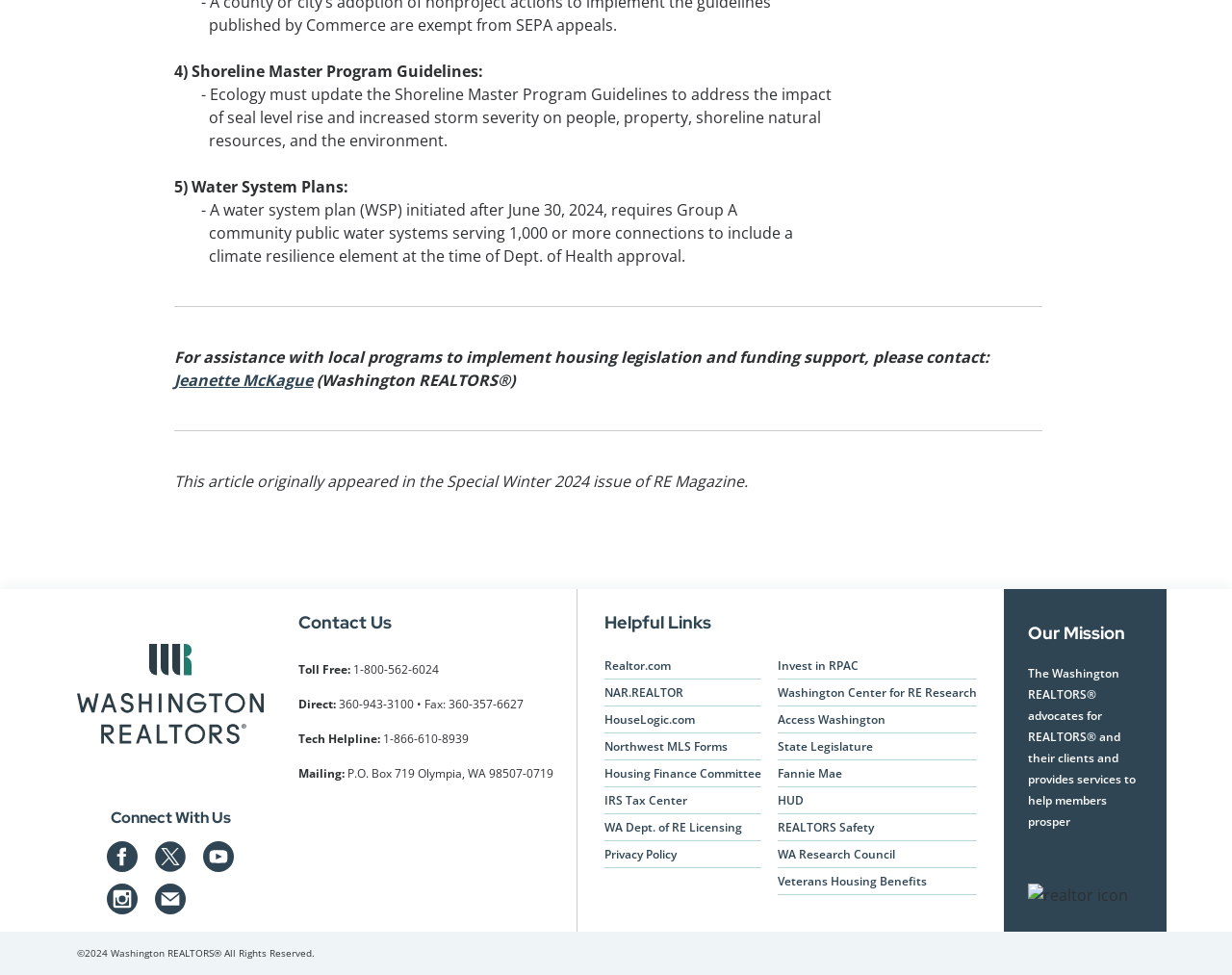Observe the image and answer the following question in detail: What is the purpose of the Washington REALTORS?

I found the mission statement of the Washington REALTORS on the webpage, which states that they advocate for REALTORS and their clients, and provide services to help members prosper.